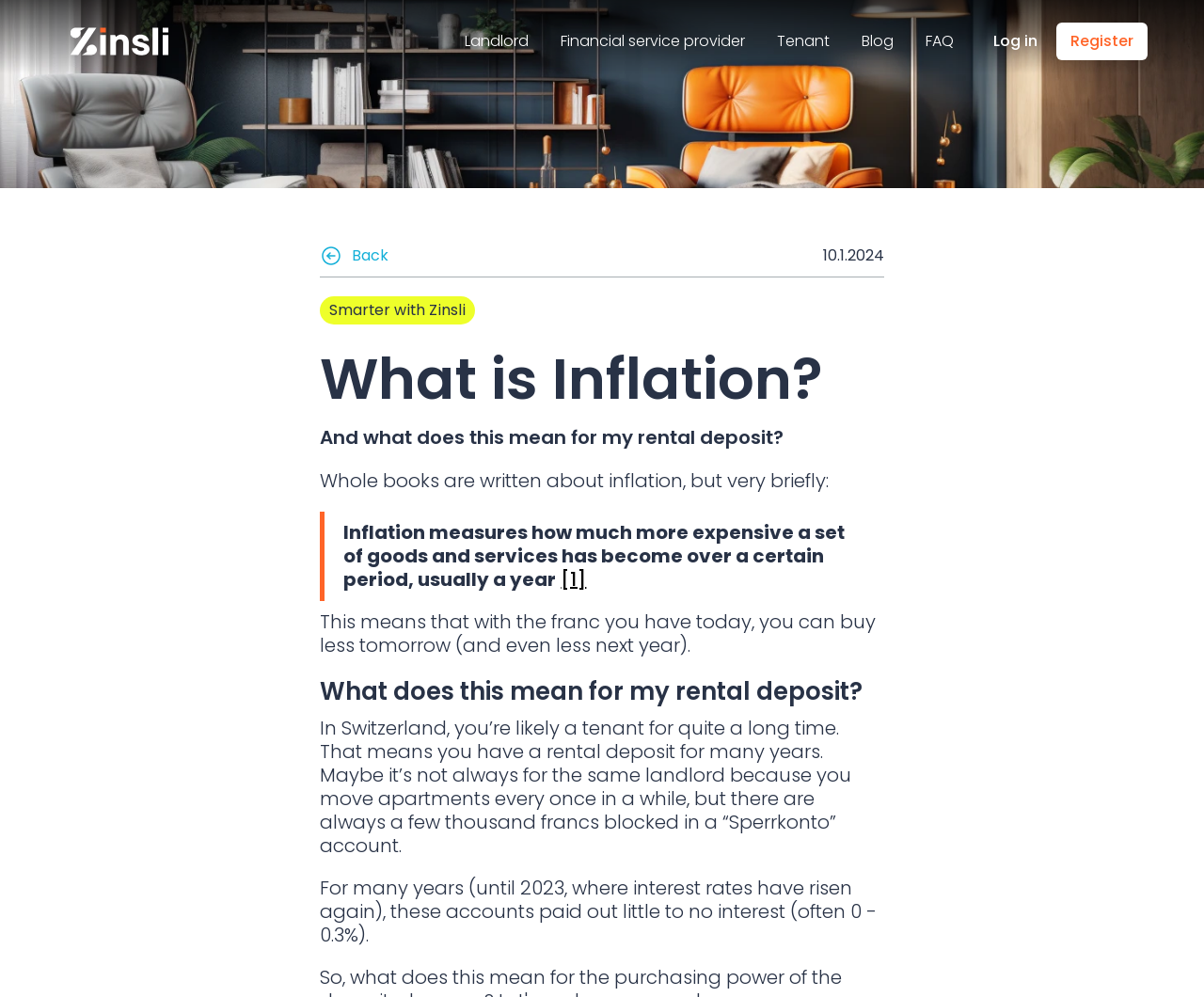Please determine the bounding box coordinates of the element to click in order to execute the following instruction: "go to Zinsli Finance AG". The coordinates should be four float numbers between 0 and 1, specified as [left, top, right, bottom].

[0.047, 0.025, 0.15, 0.058]